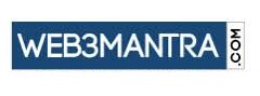Identify and describe all the elements present in the image.

The image features the logo of "WEB3MANTRA.COM," presented in a modern and minimalistic style. The logo is set against a deep blue background, which conveys a sense of professionalism and trust. The text is rendered in white, creating a striking contrast that enhances visibility and accessibility. This logo serves as a prominent visual element on the website, reflecting its focus on web development, design resources, and the latest trends in the digital space. The overall design captures the essence of contemporary web aesthetics, appealing to an audience interested in innovative online solutions.